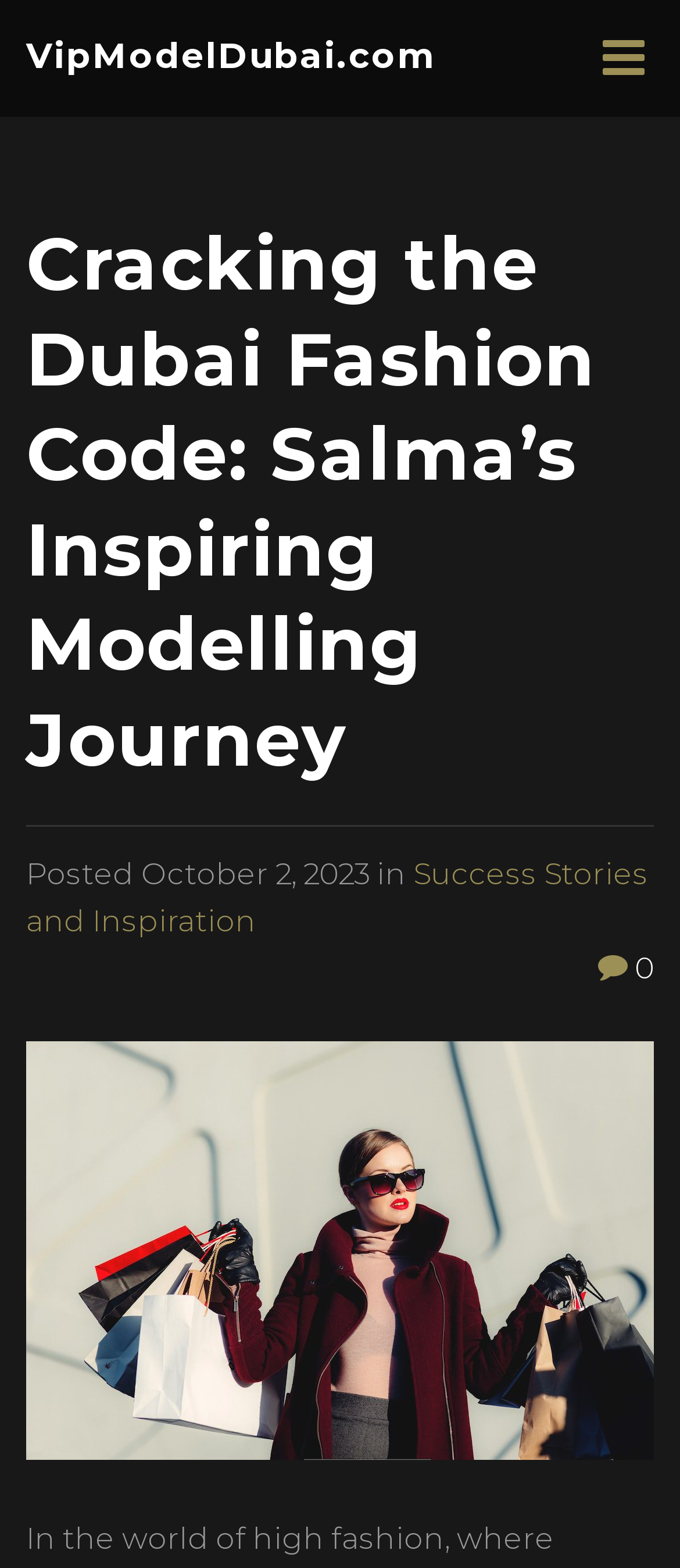Give a concise answer of one word or phrase to the question: 
What is the website's domain name?

VipModelDubai.com